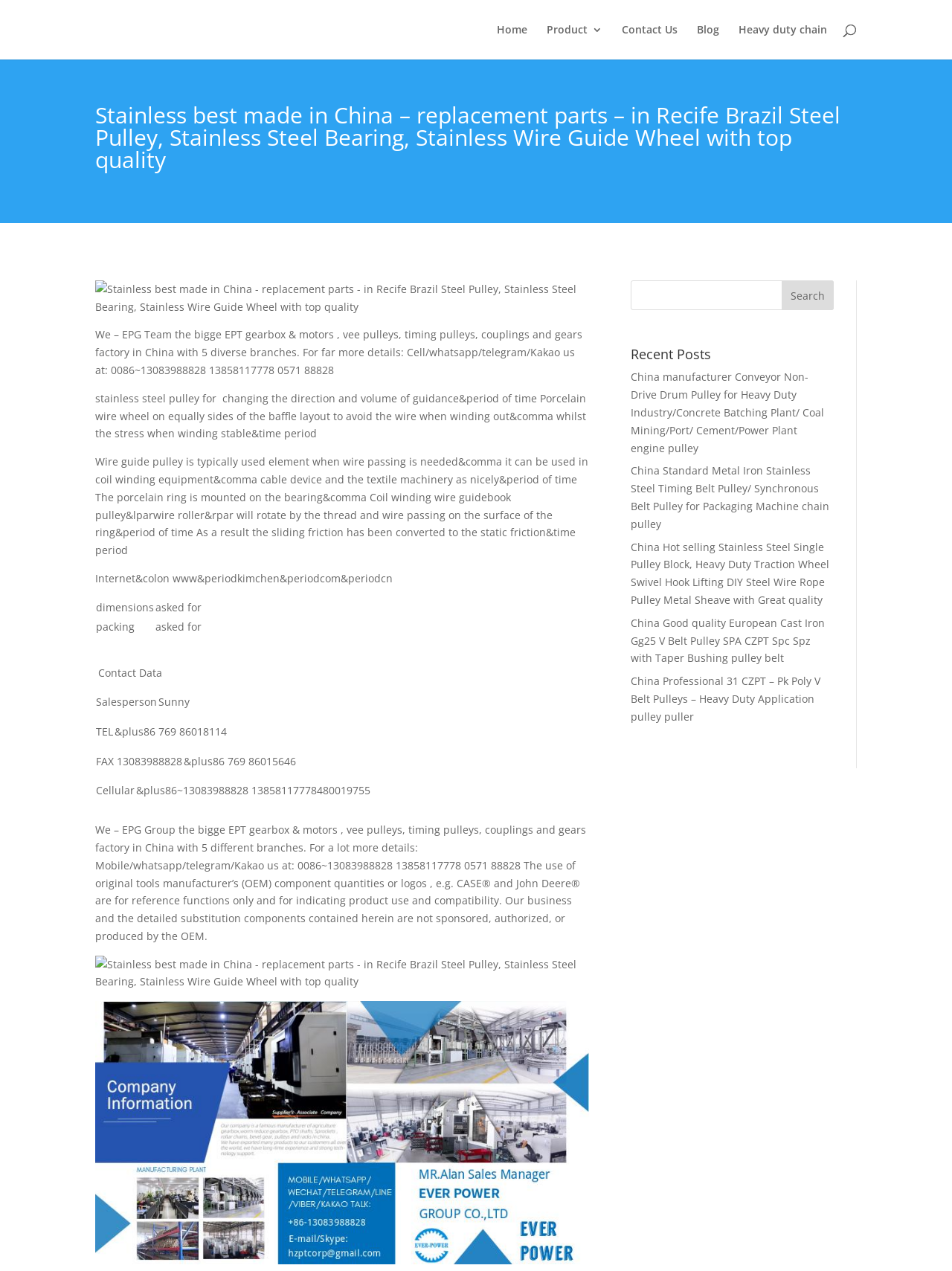What is the purpose of the wire guide pulley?
Could you answer the question with a detailed and thorough explanation?

According to the webpage content, the wire guide pulley is used for wire passing in coil winding equipment, cable devices, and textile machinery. It helps to change the direction and volume of guidance, and prevents wire from winding out while maintaining stable tension.